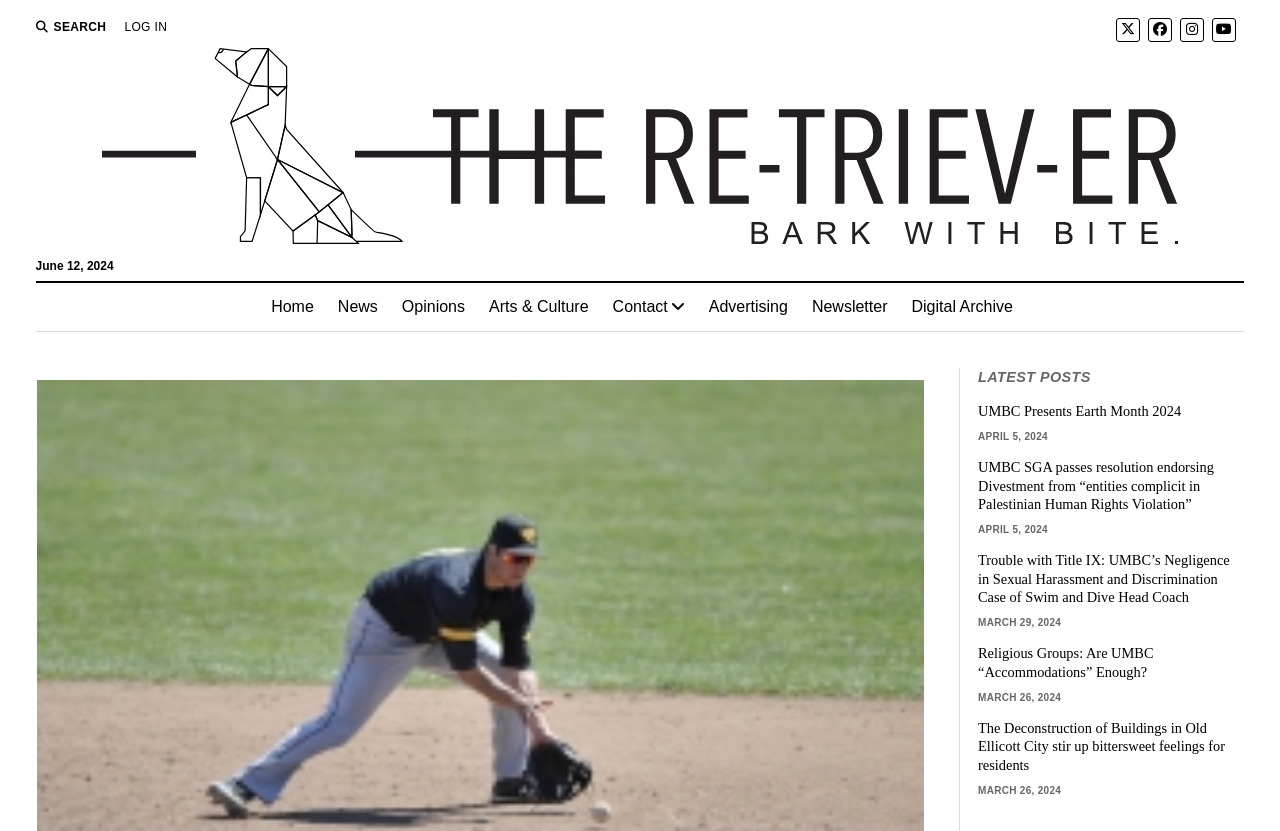Identify the bounding box coordinates of the clickable region necessary to fulfill the following instruction: "Go to the Home page". The bounding box coordinates should be four float numbers between 0 and 1, i.e., [left, top, right, bottom].

[0.202, 0.34, 0.255, 0.398]